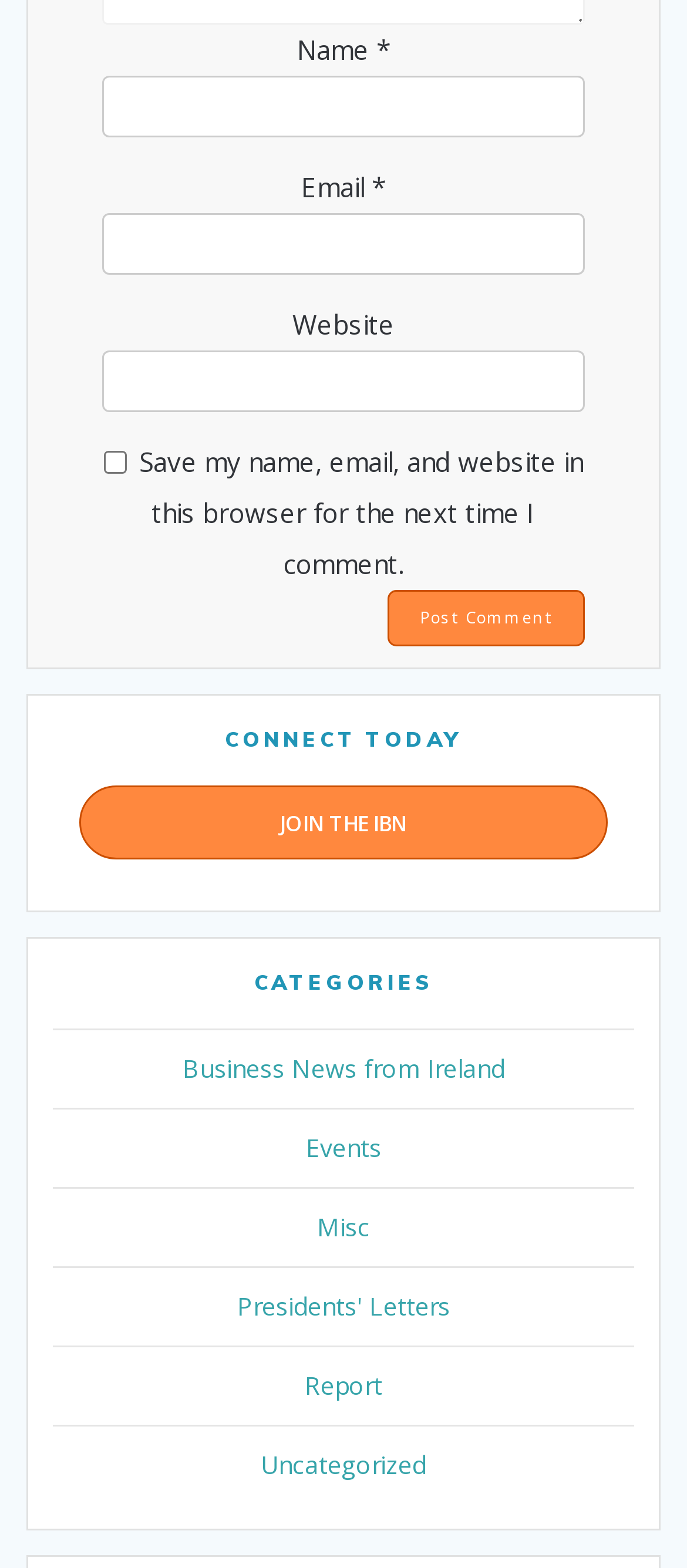Reply to the question below using a single word or brief phrase:
What is the purpose of the checkbox?

Save comment info